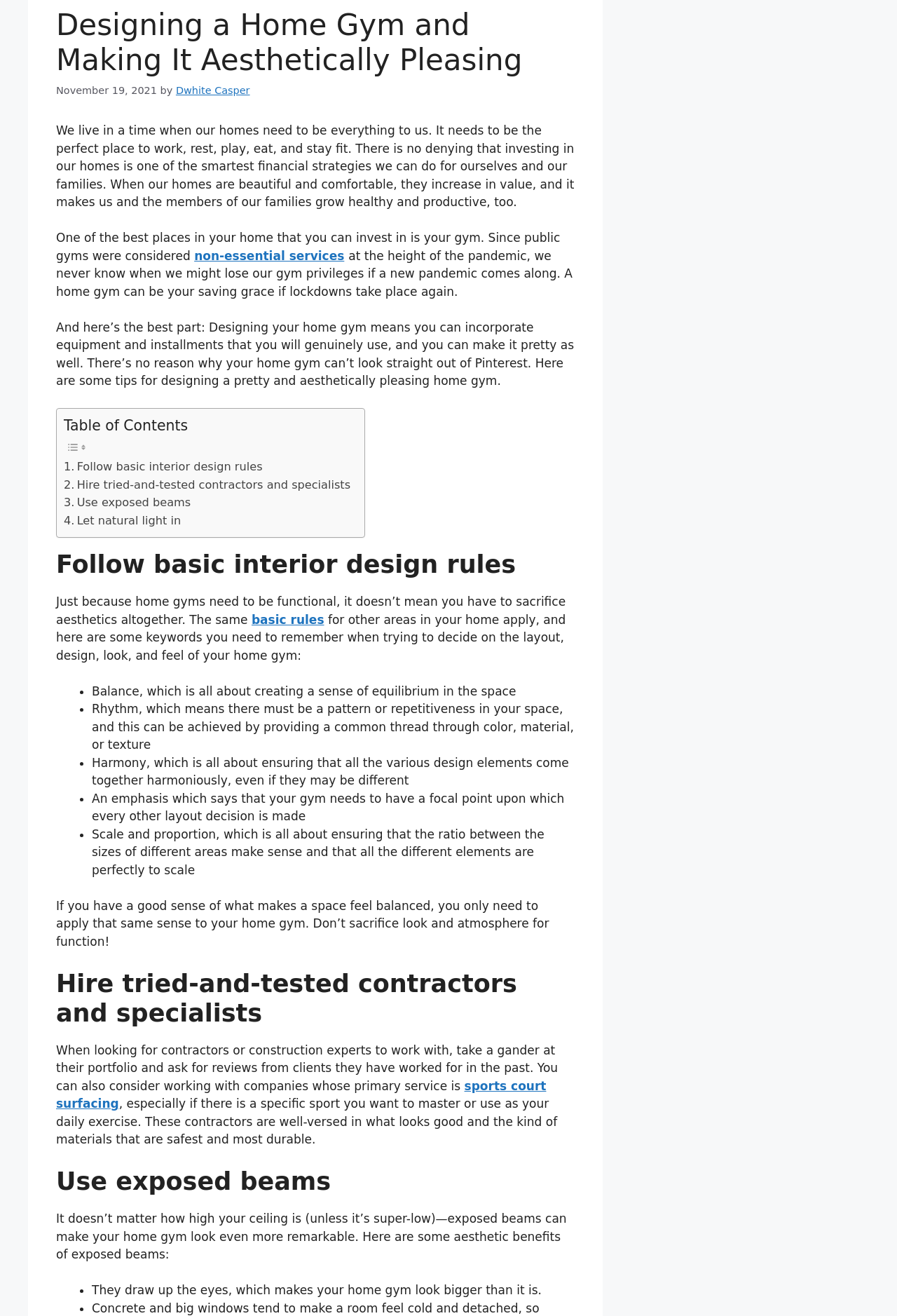Locate the bounding box coordinates for the element described below: "basic rules". The coordinates must be four float values between 0 and 1, formatted as [left, top, right, bottom].

[0.28, 0.465, 0.361, 0.476]